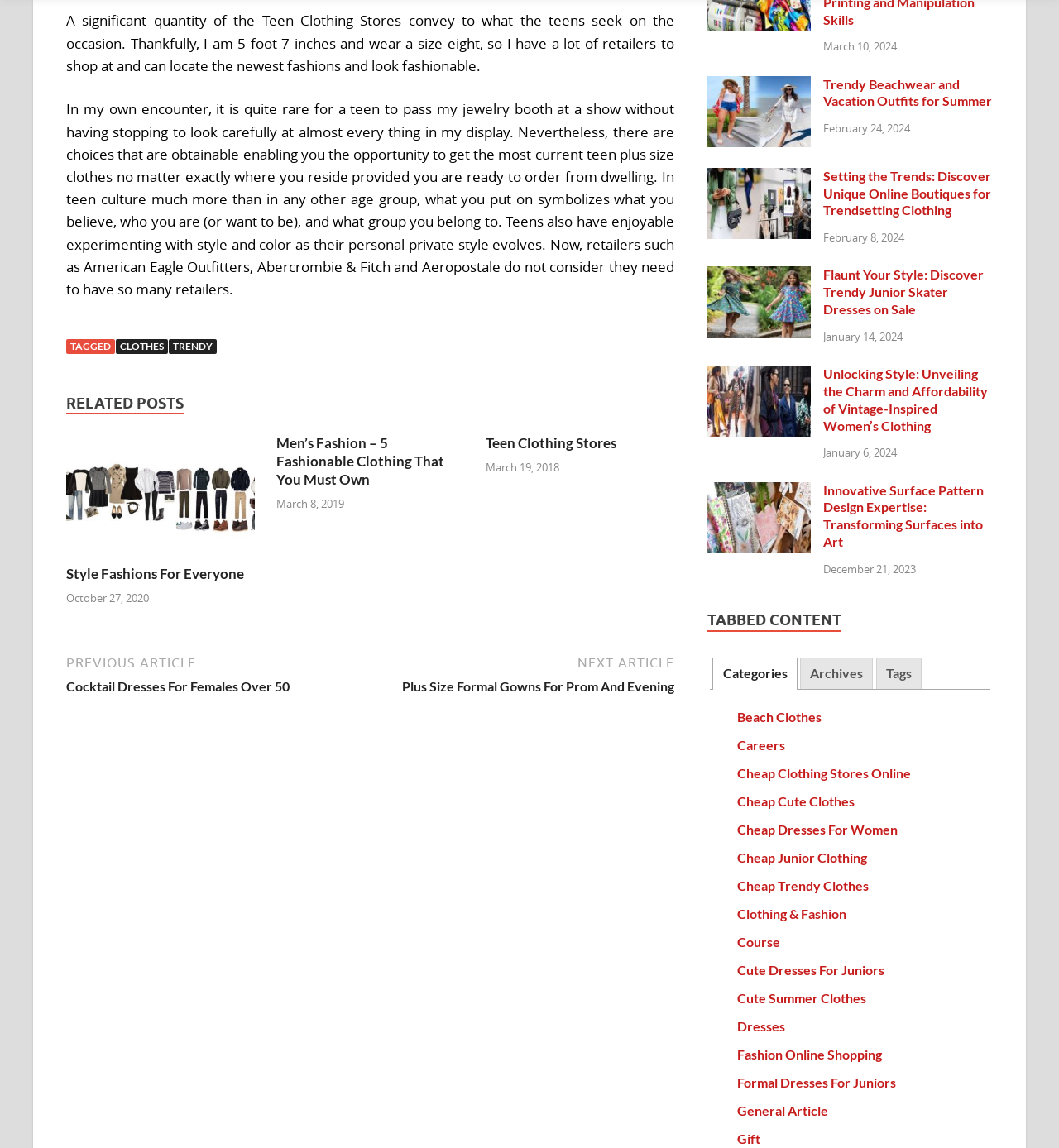What is the date of the latest article?
Ensure your answer is thorough and detailed.

I looked at the 'RELATED POSTS' section and found the latest article 'Style Fashions For Everyone' with a date of October 27, 2020.